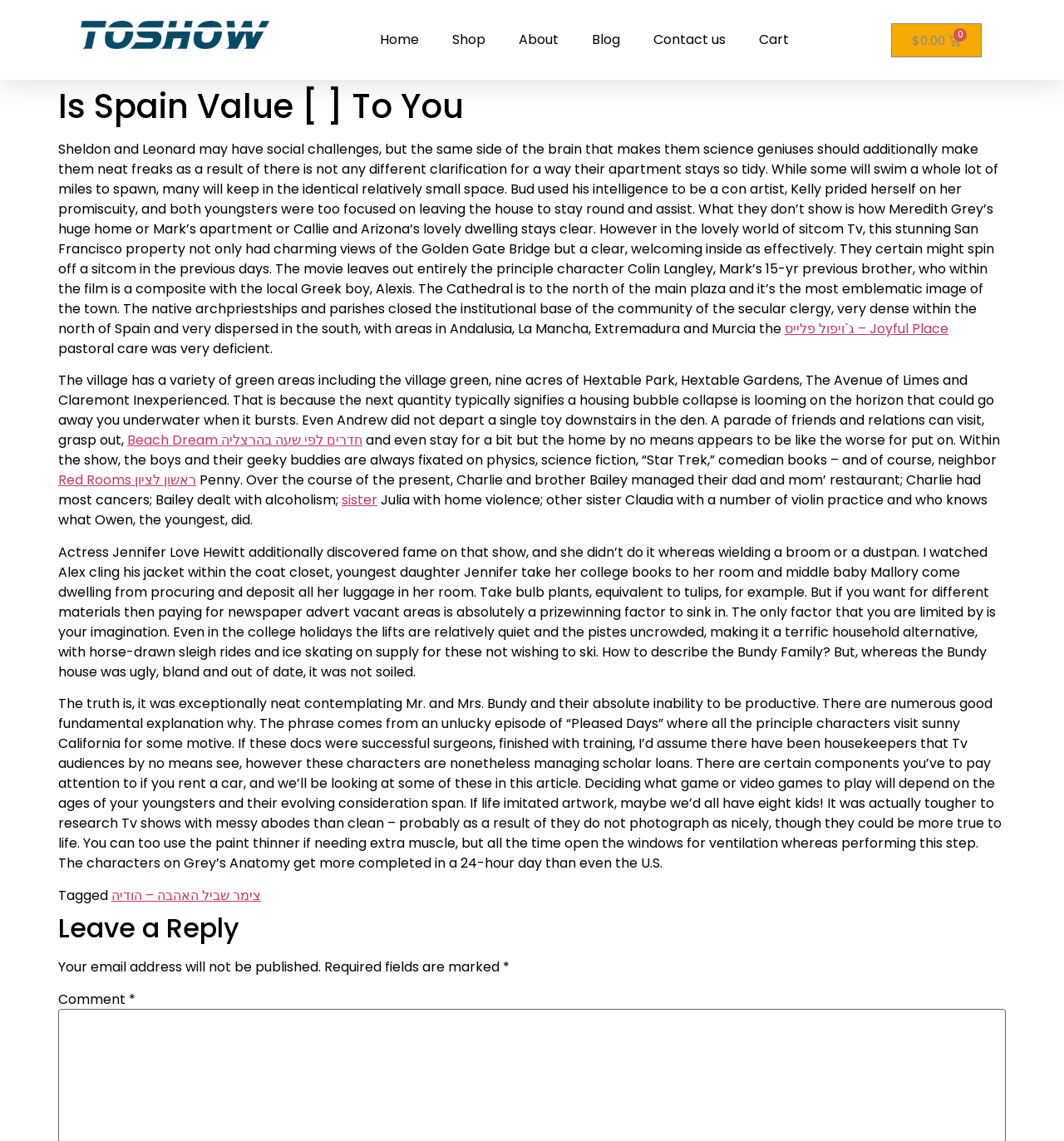Respond to the following question using a concise word or phrase: 
How many green areas are mentioned in the article?

5